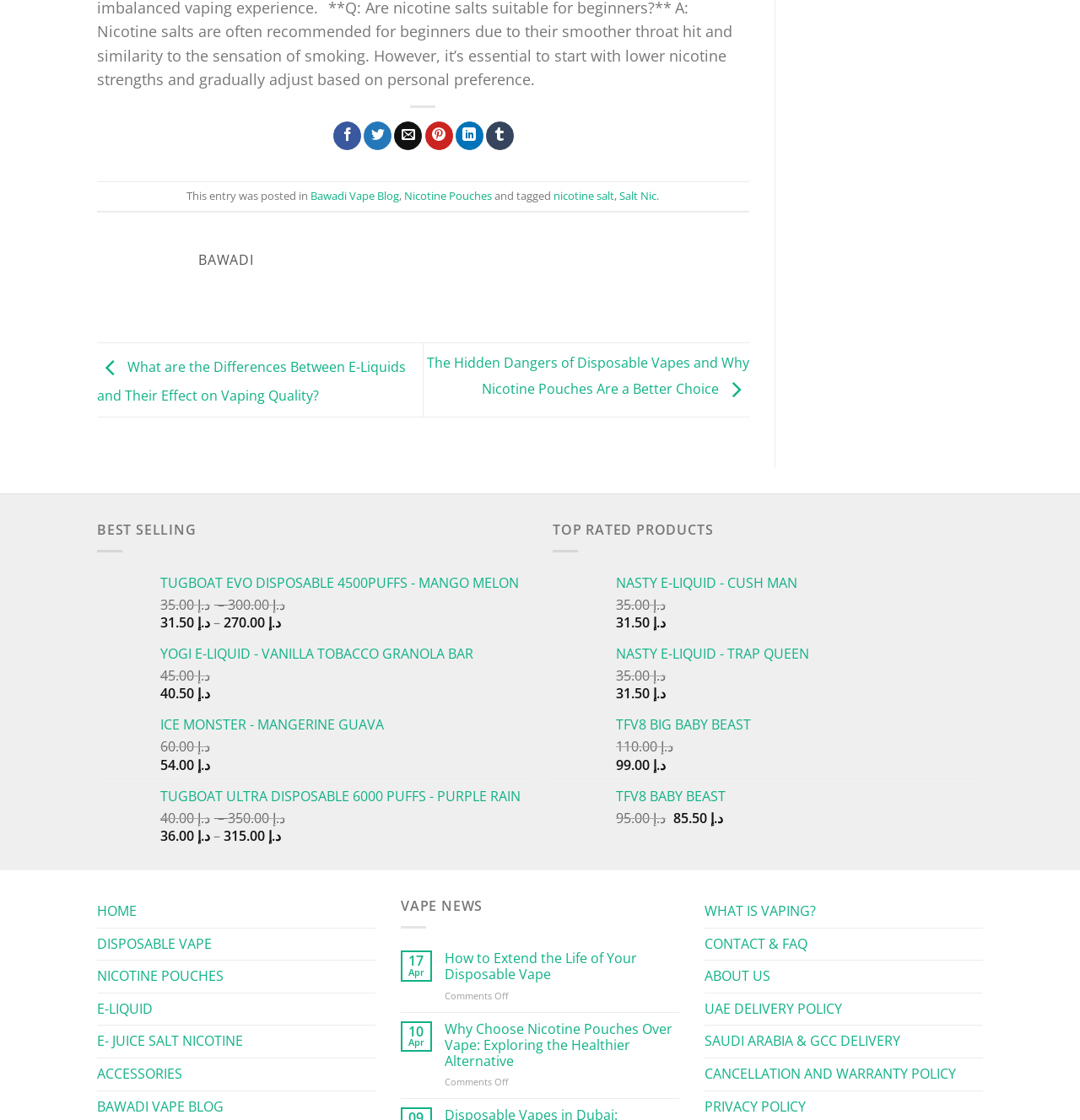Please identify the bounding box coordinates of the element I should click to complete this instruction: 'Buy TUGBOAT EVO DISPOSABLE 4500PUFFS - MANGO MELON'. The coordinates should be given as four float numbers between 0 and 1, like this: [left, top, right, bottom].

[0.148, 0.513, 0.488, 0.528]